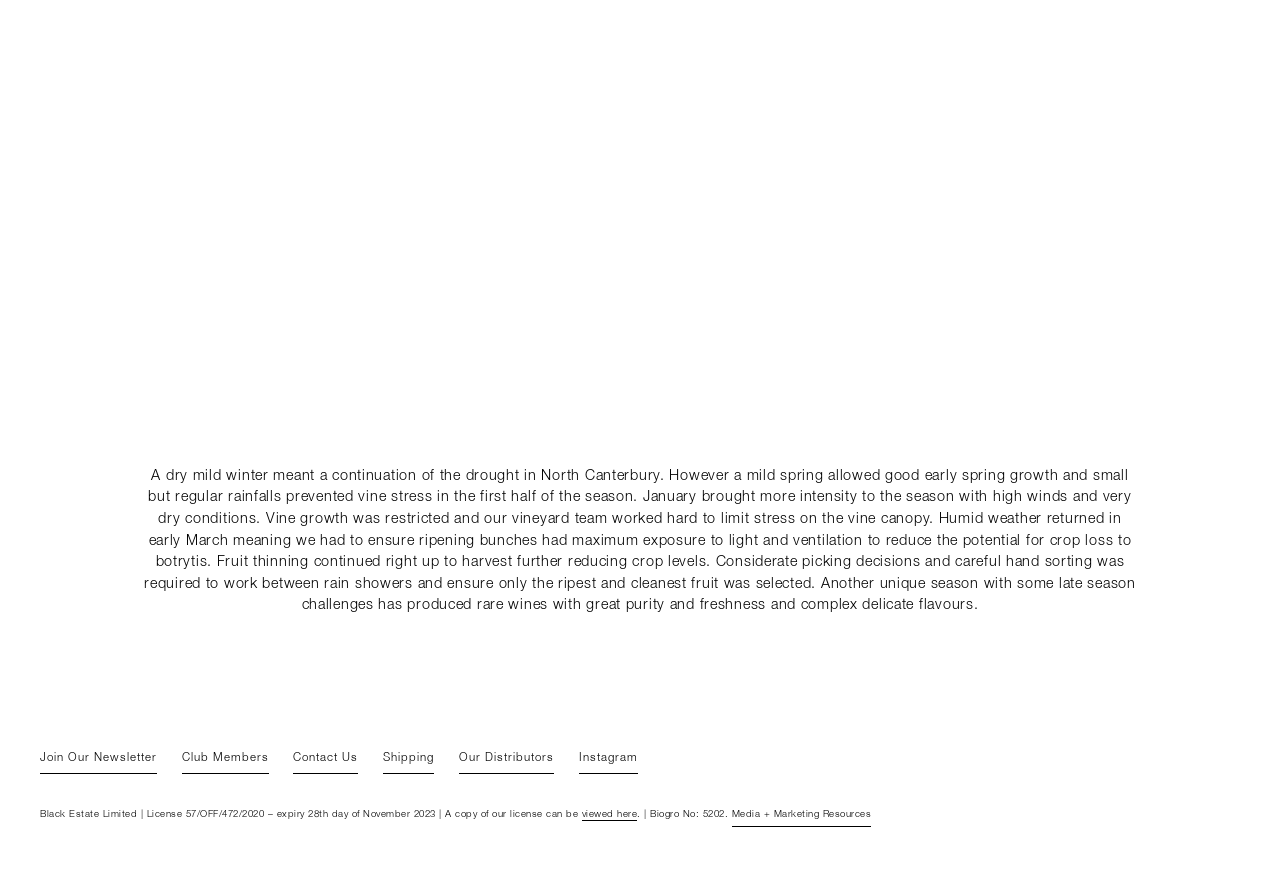What is the weather condition mentioned in the text?
Answer the question with detailed information derived from the image.

The text mentions 'a dry mild winter' and 'very dry conditions' in January, indicating that the weather was dry and mild during that period.